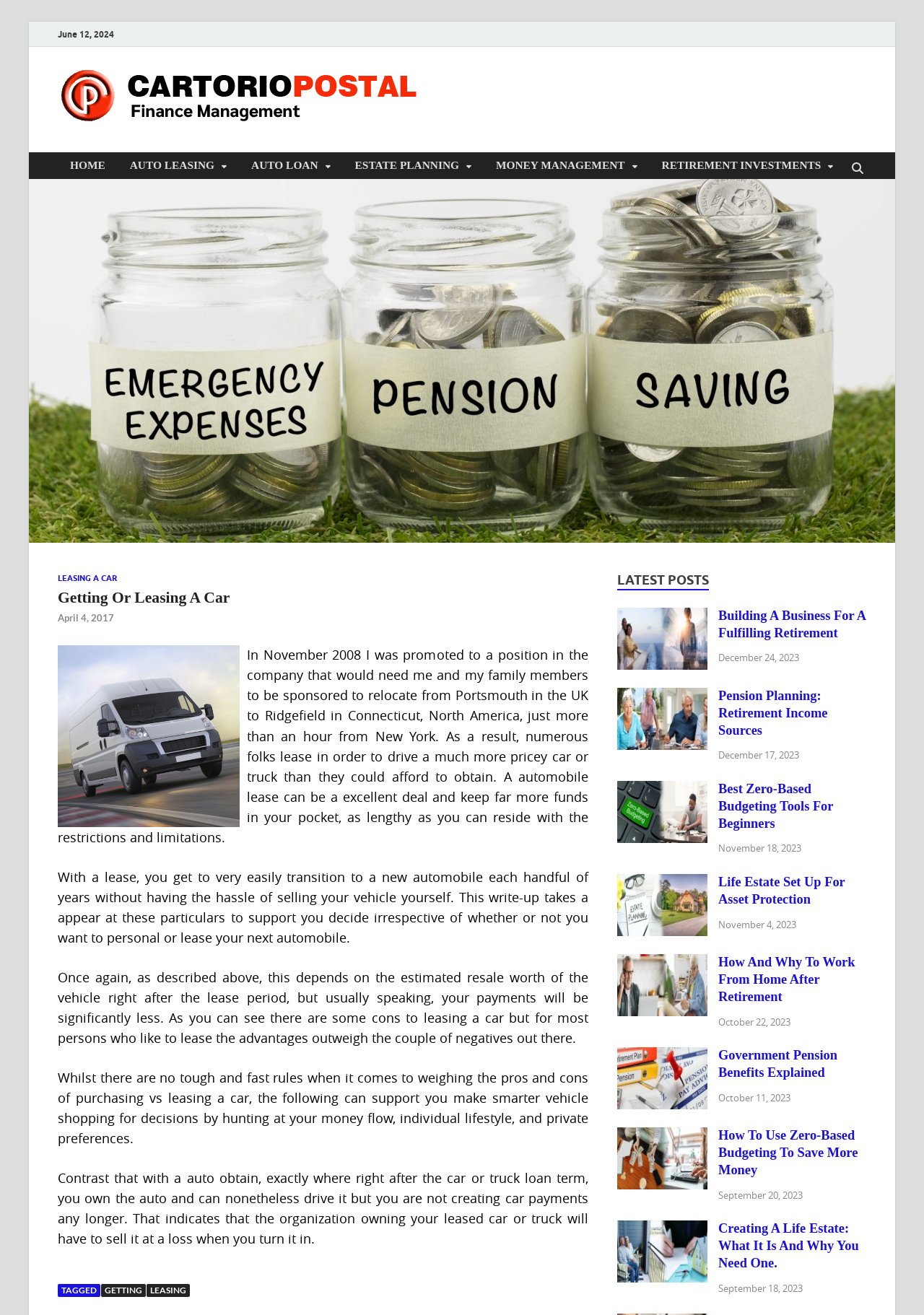Please find the bounding box coordinates of the element that must be clicked to perform the given instruction: "View 'LATEST POSTS'". The coordinates should be four float numbers from 0 to 1, i.e., [left, top, right, bottom].

[0.668, 0.435, 0.767, 0.449]